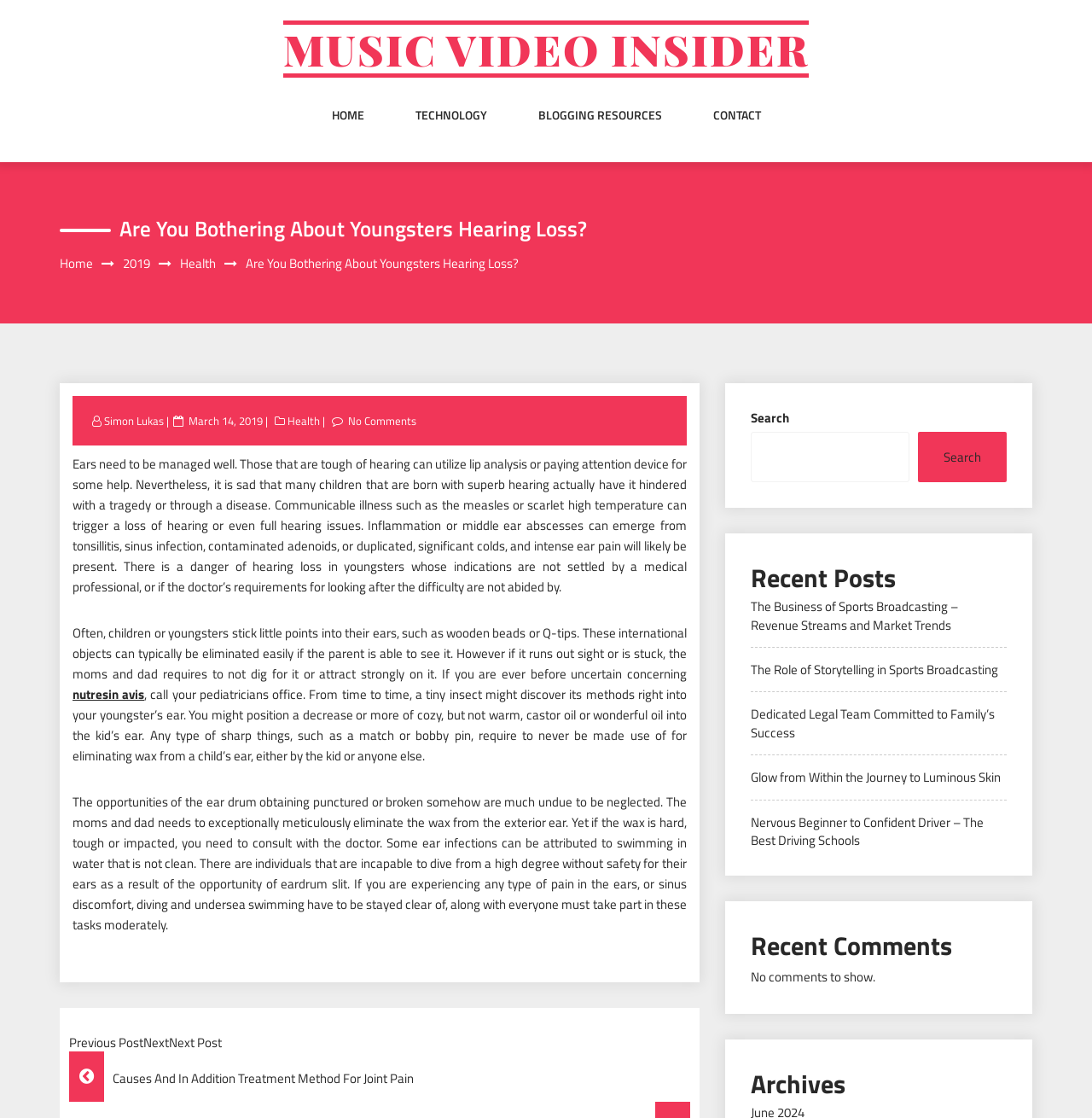What is the topic of the article?
Using the visual information, answer the question in a single word or phrase.

Youngsters Hearing Loss